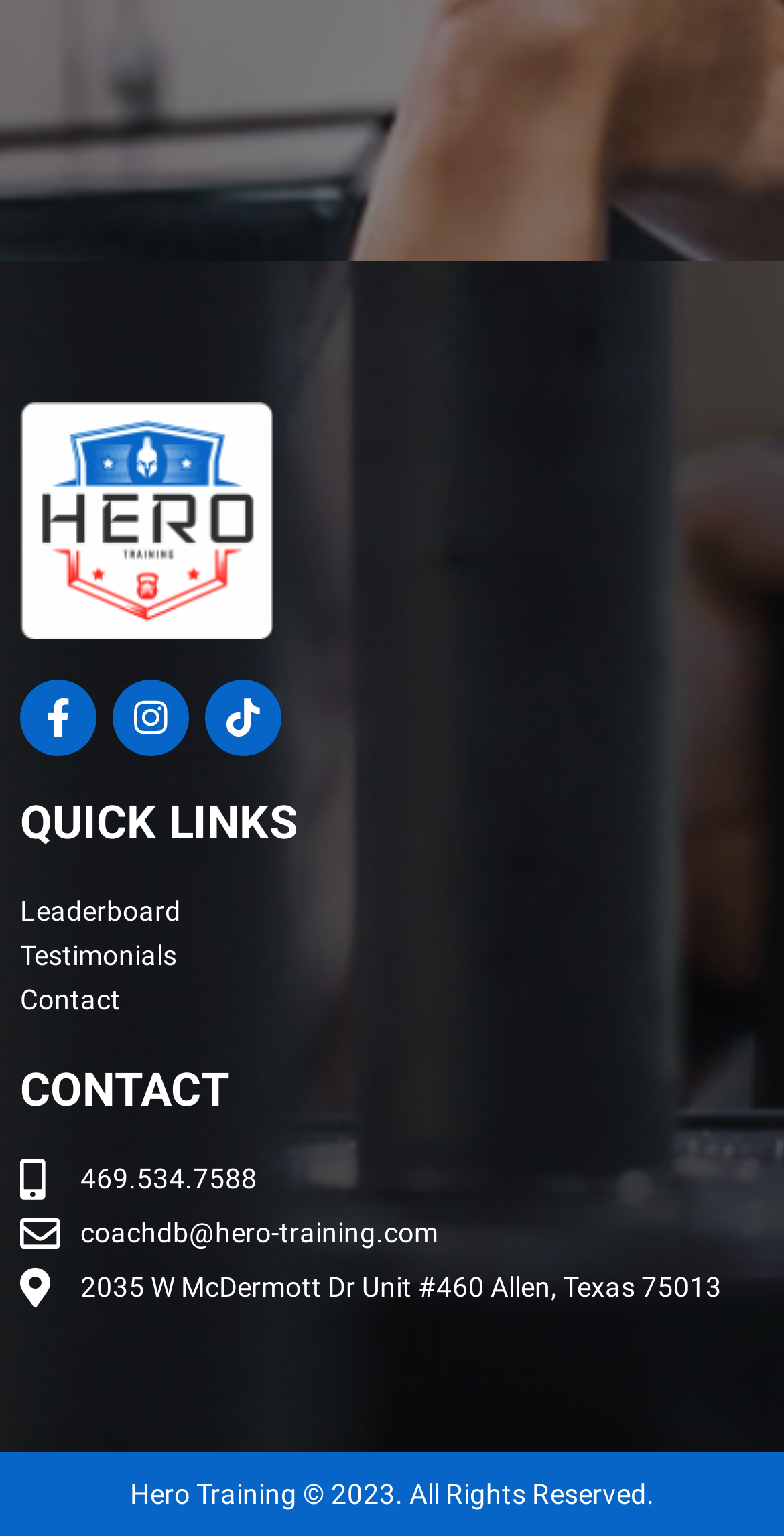Please predict the bounding box coordinates of the element's region where a click is necessary to complete the following instruction: "View Facebook page". The coordinates should be represented by four float numbers between 0 and 1, i.e., [left, top, right, bottom].

[0.026, 0.442, 0.123, 0.492]